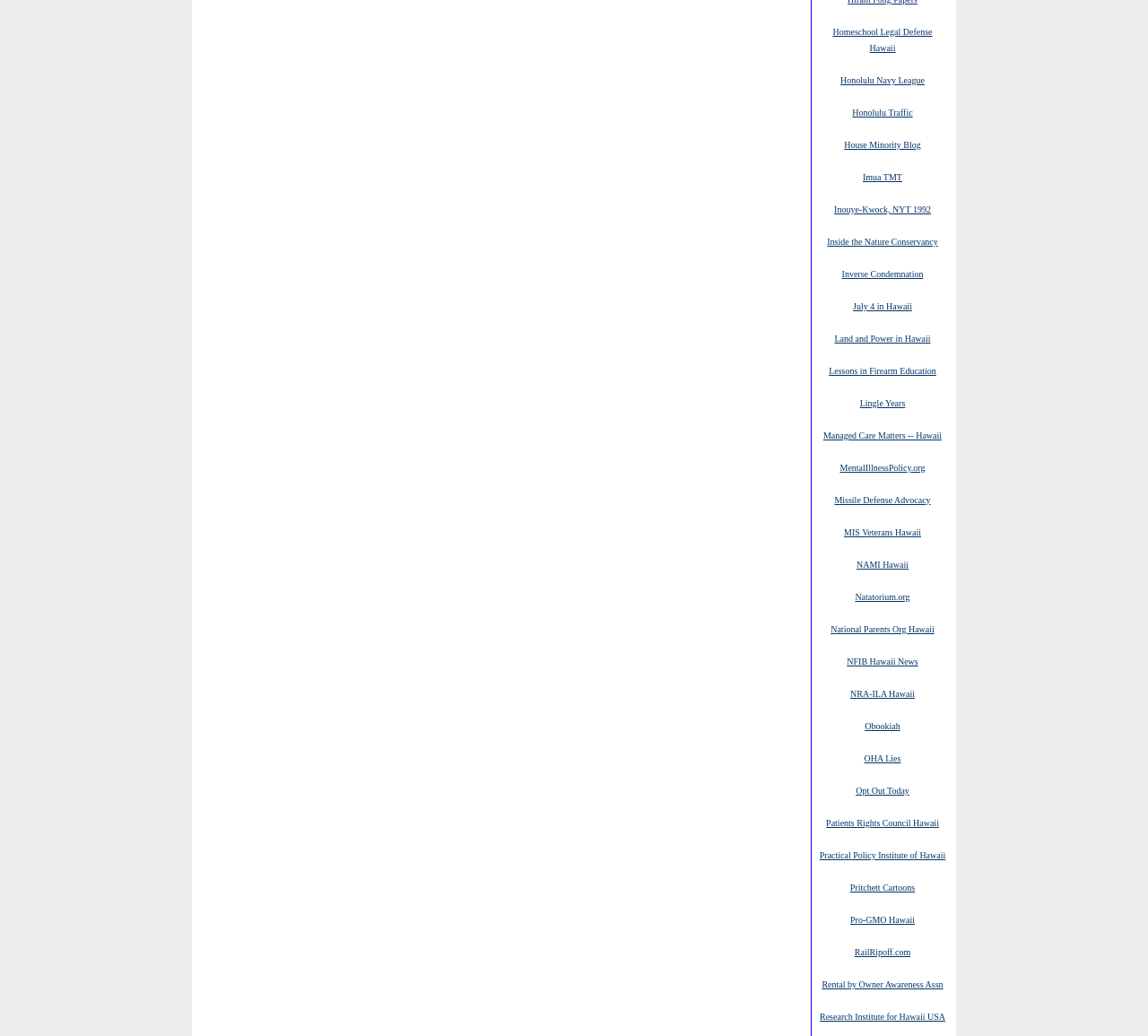Answer the following in one word or a short phrase: 
How many links are present on this webpage?

37